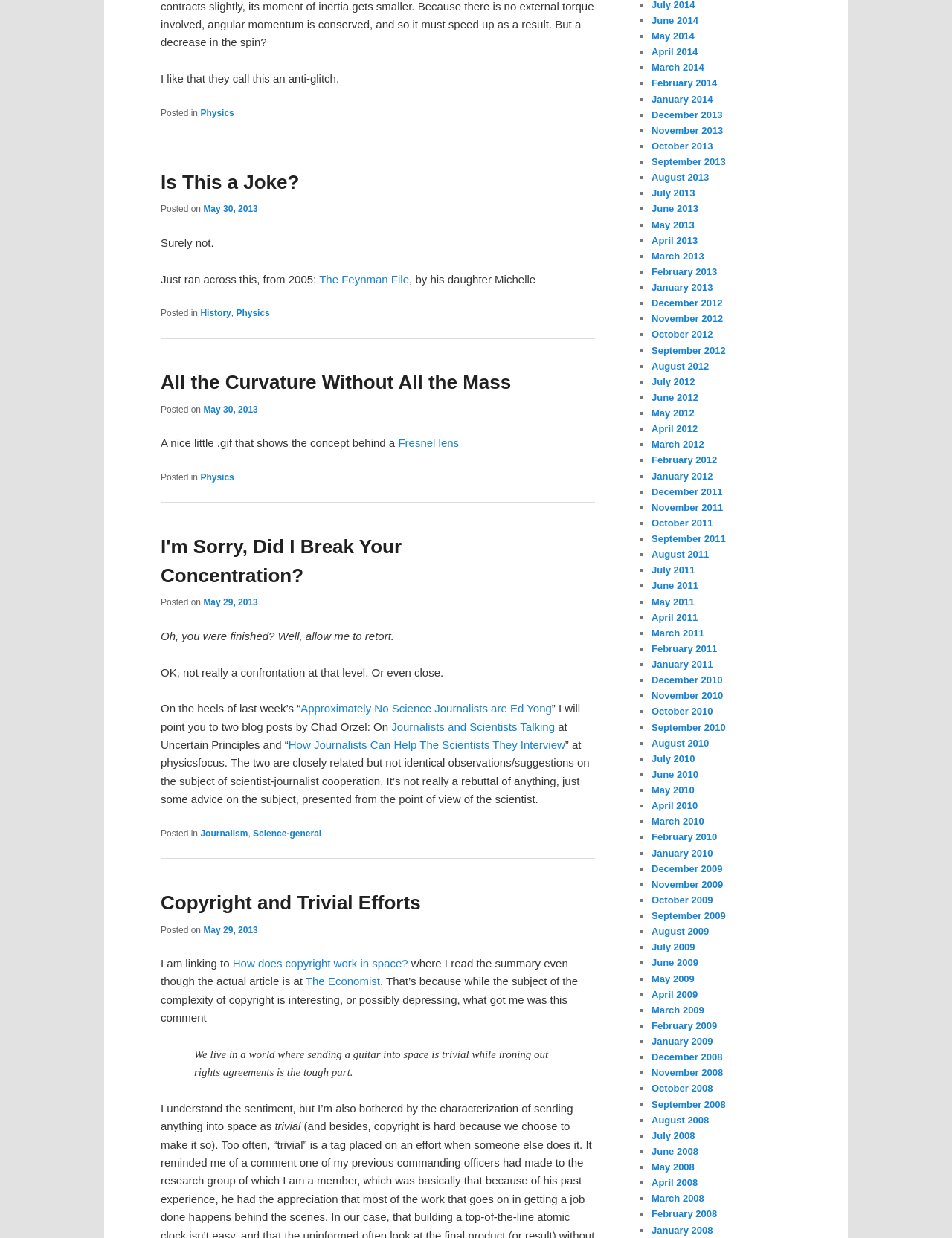Please reply to the following question with a single word or a short phrase:
In which year were the articles posted?

2013